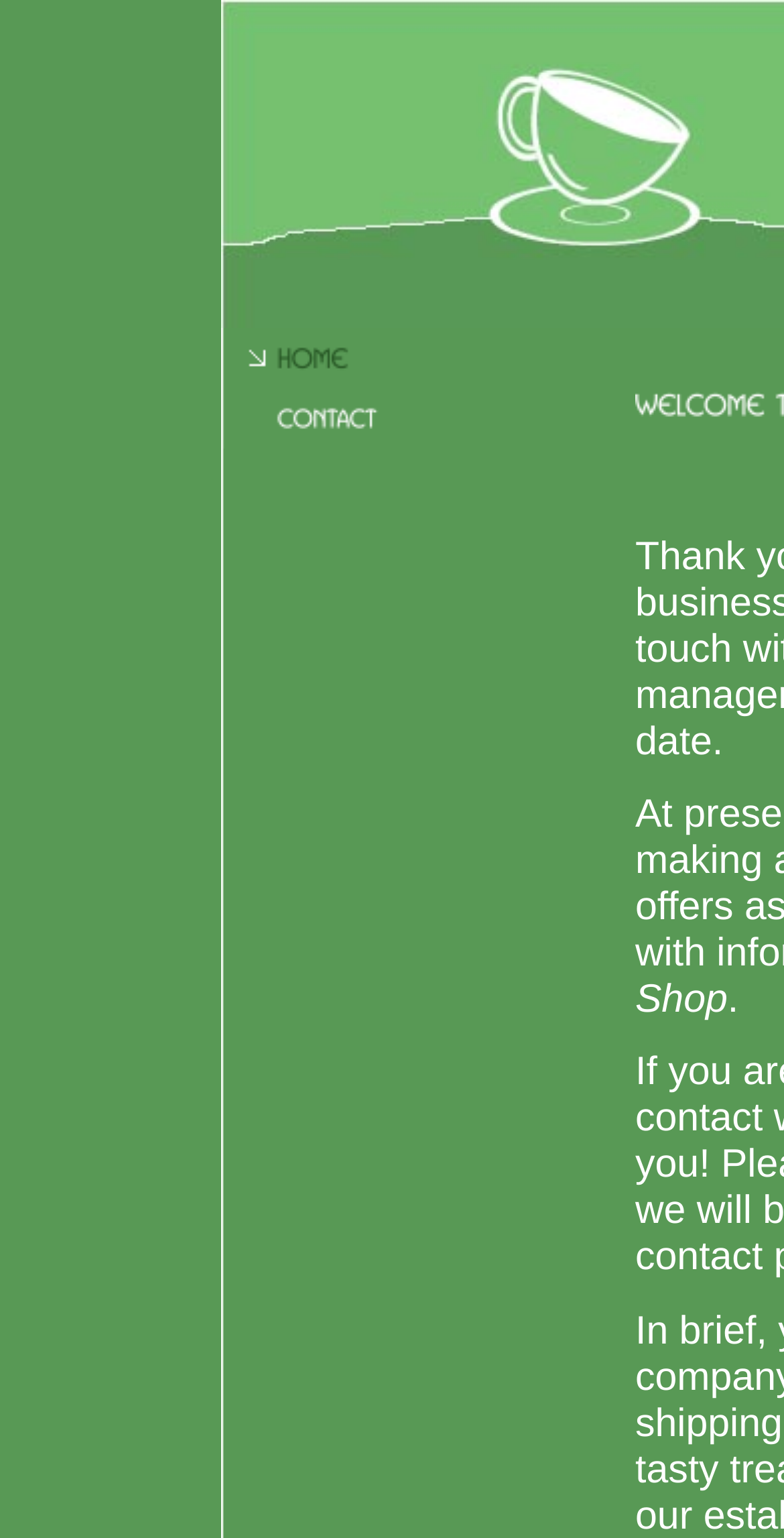How many columns are in the menu?
Provide a one-word or short-phrase answer based on the image.

3